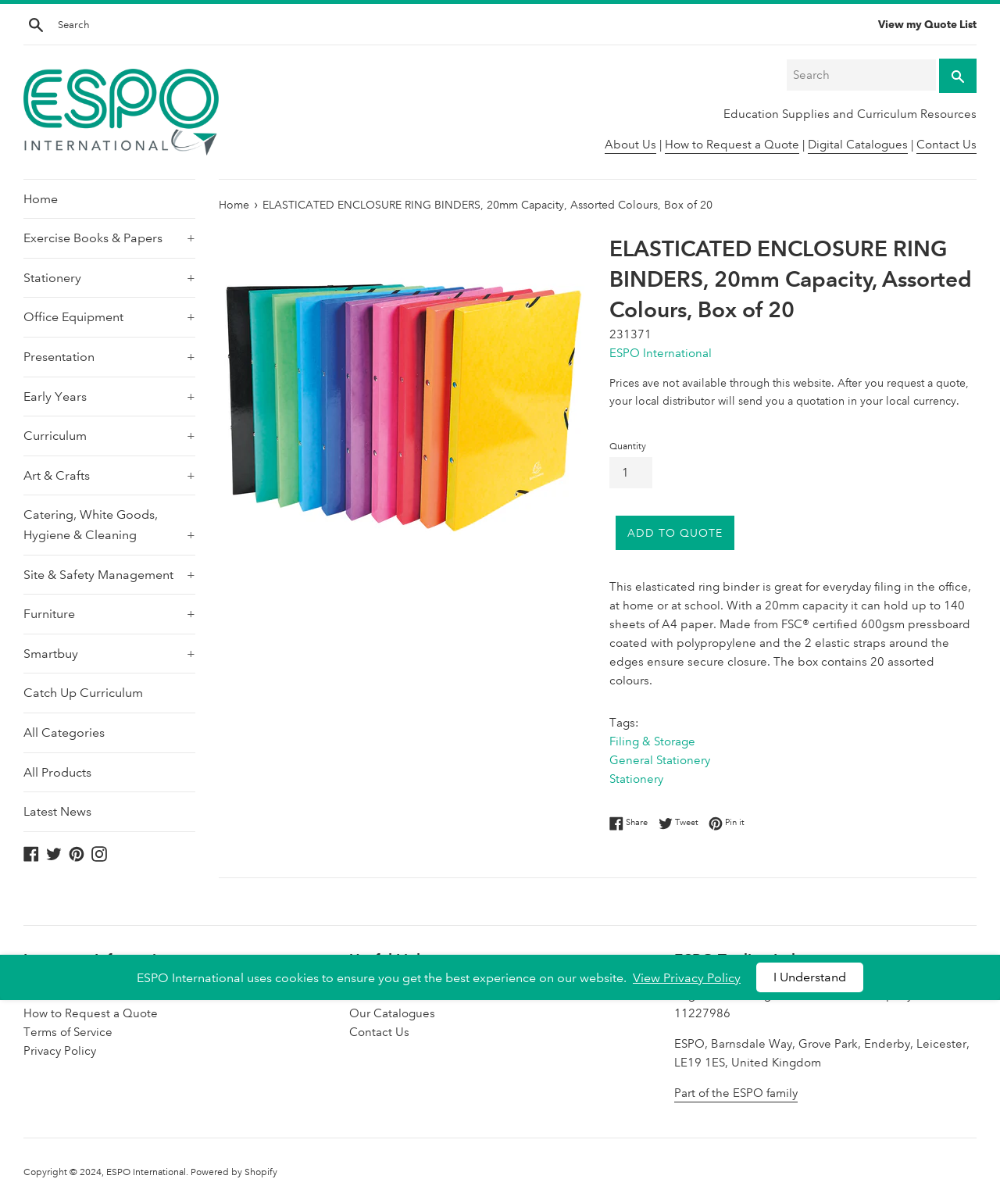Identify the main heading of the webpage and provide its text content.

ELASTICATED ENCLOSURE RING BINDERS, 20mm Capacity, Assorted Colours, Box of 20